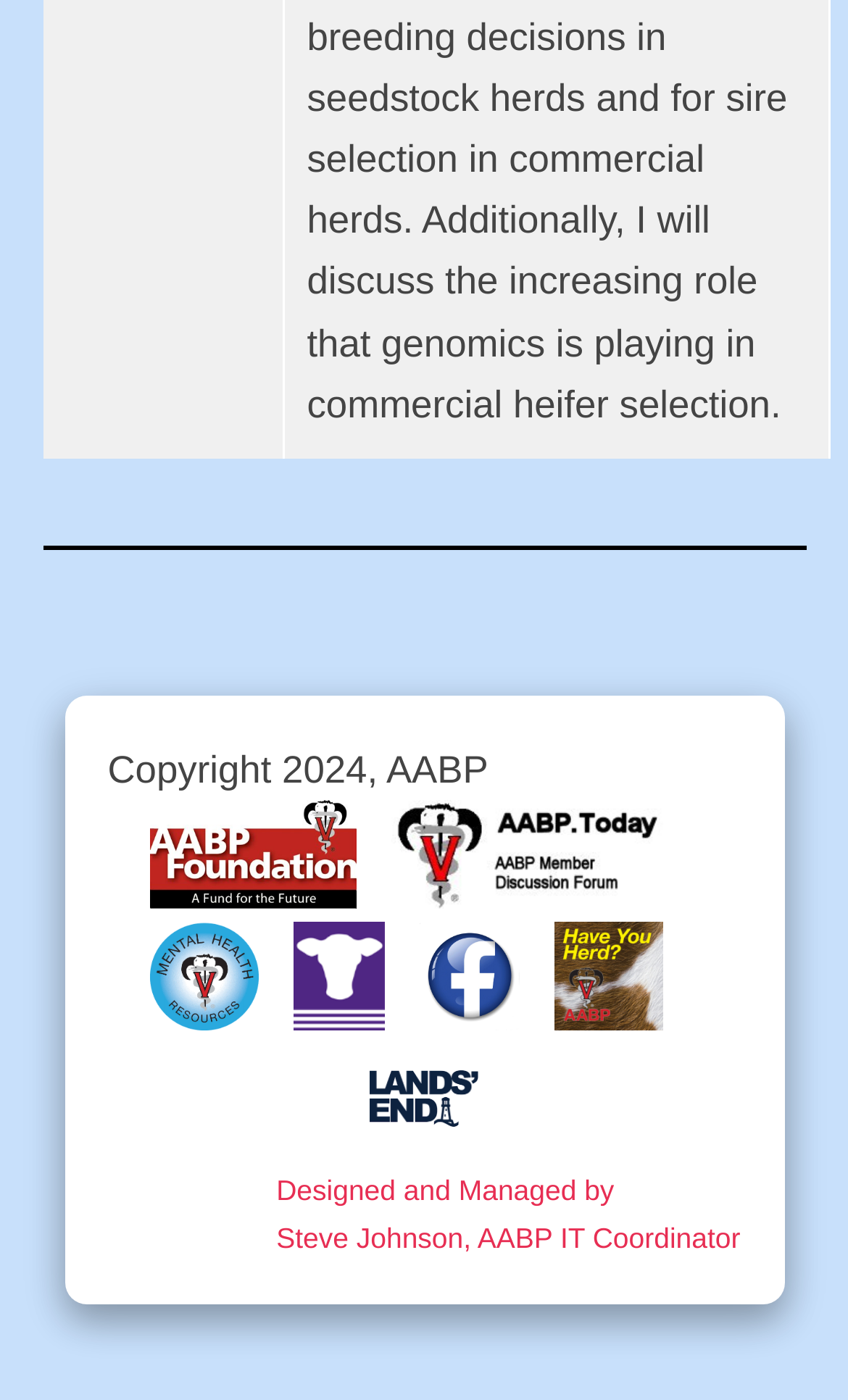Locate the bounding box coordinates of the area to click to fulfill this instruction: "go to AABP.Today". The bounding box should be presented as four float numbers between 0 and 1, in the order [left, top, right, bottom].

[0.462, 0.624, 0.783, 0.657]